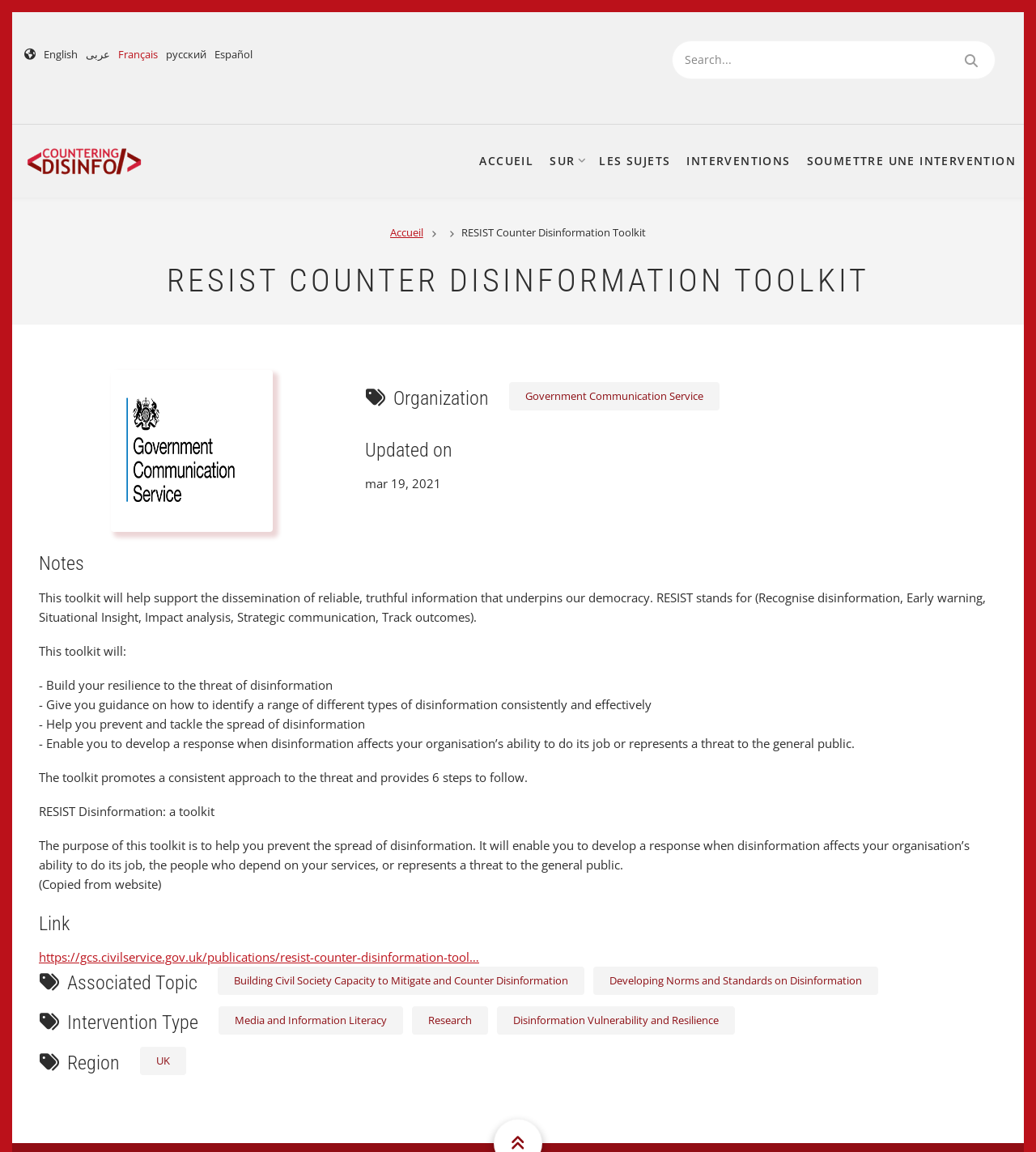Can you find the bounding box coordinates for the element to click on to achieve the instruction: "Search for something"?

[0.648, 0.035, 0.961, 0.083]